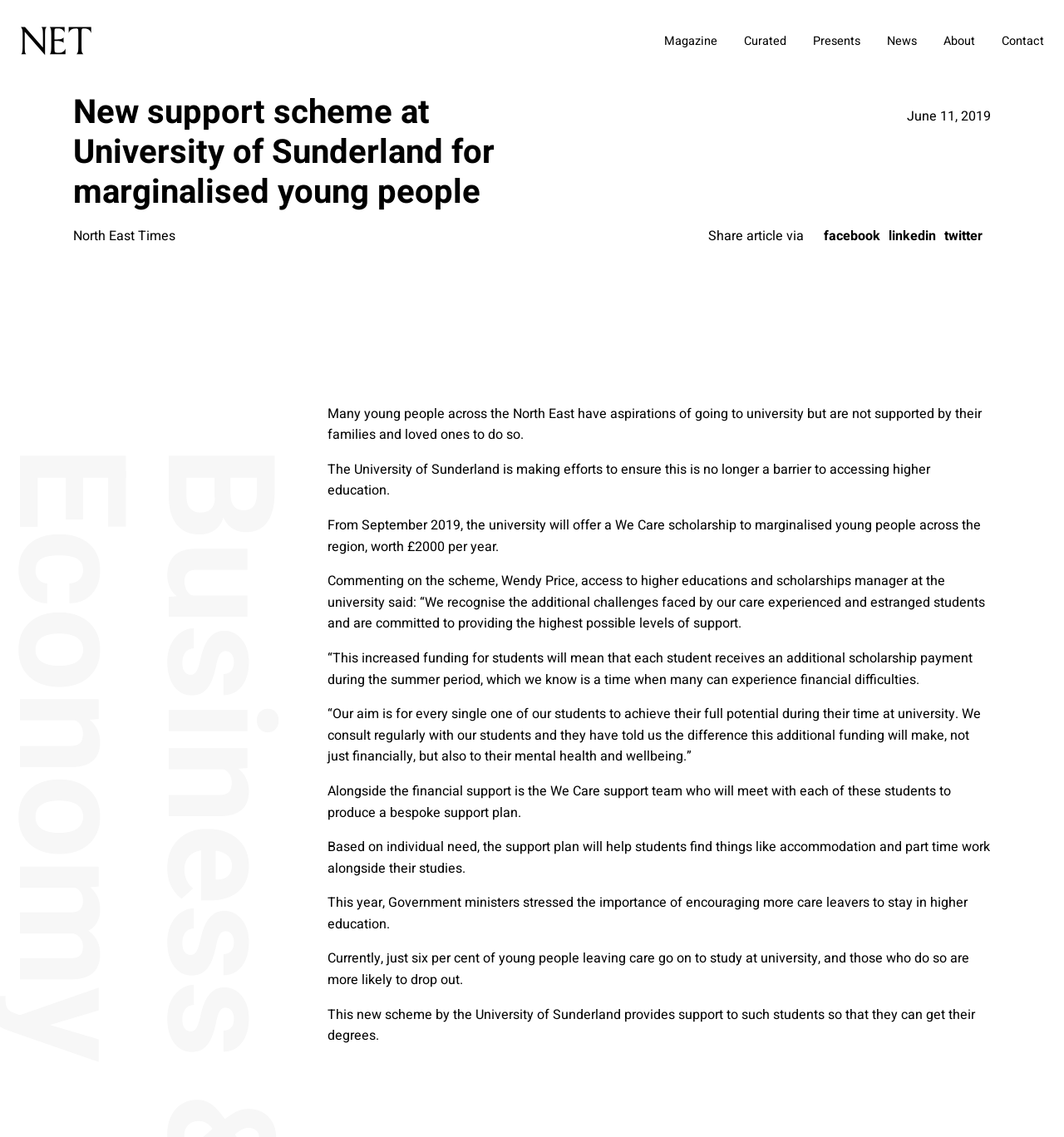Explain the webpage in detail.

The webpage is about a new support scheme at the University of Sunderland for marginalized young people. At the top left, there is a link to return to the homepage, accompanied by a small image. On the top right, there are several links to different sections of the website, including "Magazine", "Curated", "Presents", "News", "About", and "Contact".

Below the top navigation bar, there is a heading that reads "New support scheme at University of Sunderland for marginalised young people". Next to the heading, there is a text "North East Times" and a date "June 11, 2019" on the right side.

The main content of the webpage is a news article that discusses the University of Sunderland's efforts to support young people from the North East who aspire to attend university but lack family support. The article explains that the university will offer a We Care scholarship worth £2000 per year to marginalised young people across the region, starting from September 2019. The scholarship aims to provide financial support to students during the summer period, which is often a time of financial difficulty.

The article also quotes Wendy Price, the access to higher education and scholarships manager at the university, who emphasizes the university's commitment to providing support to care-experienced and estranged students. Additionally, the article mentions that the university will provide a bespoke support plan to each student, which will help them find accommodation and part-time work alongside their studies.

The article concludes by highlighting the importance of encouraging more care leavers to stay in higher education, citing the low percentage of care leavers who currently attend university and the high dropout rate among them. The new scheme by the University of Sunderland aims to provide support to such students so that they can complete their degrees.